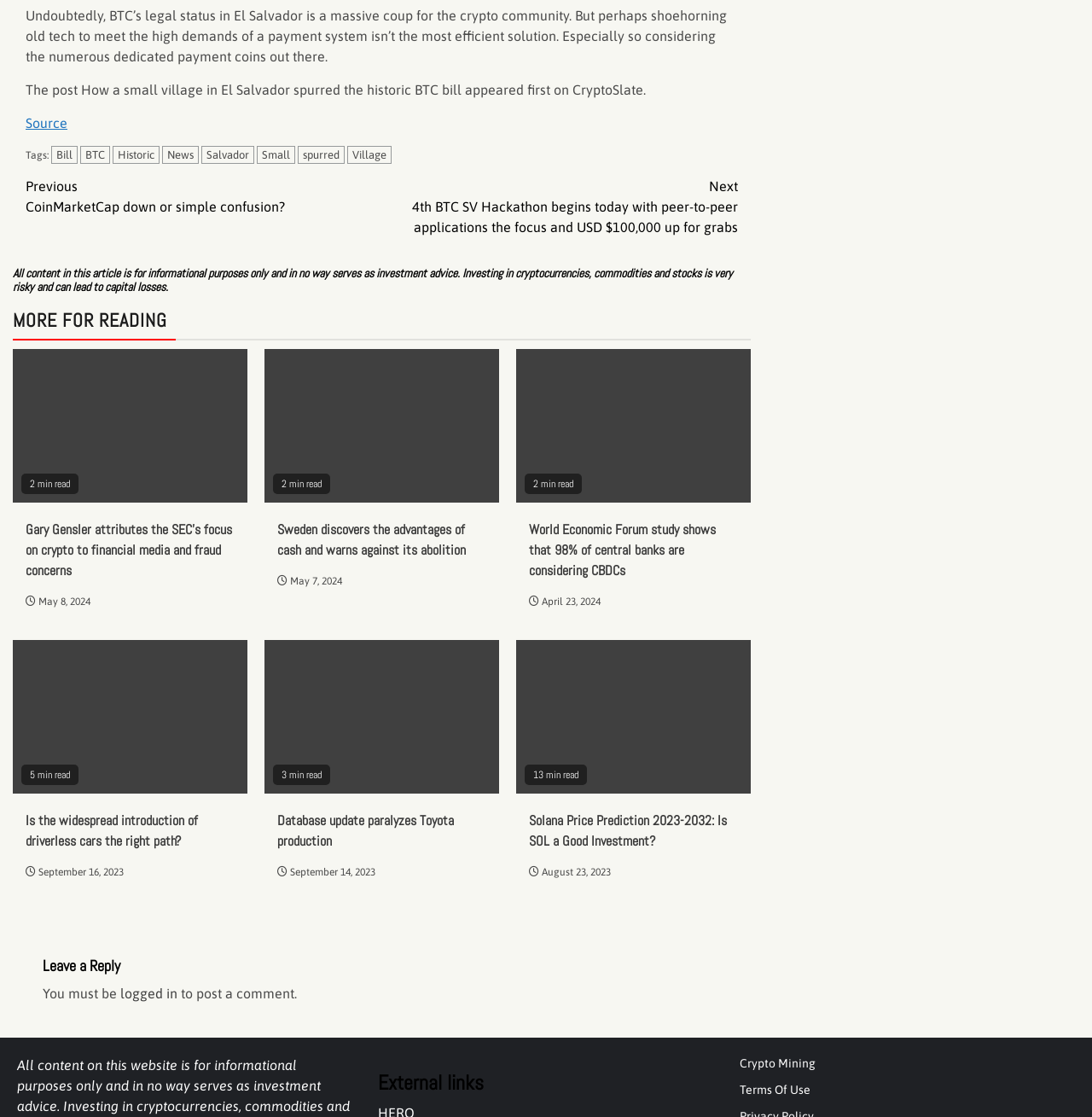Please determine the bounding box coordinates of the section I need to click to accomplish this instruction: "View the article about Sweden discovering the advantages of cash and warns against its abolition".

[0.242, 0.313, 0.457, 0.45]